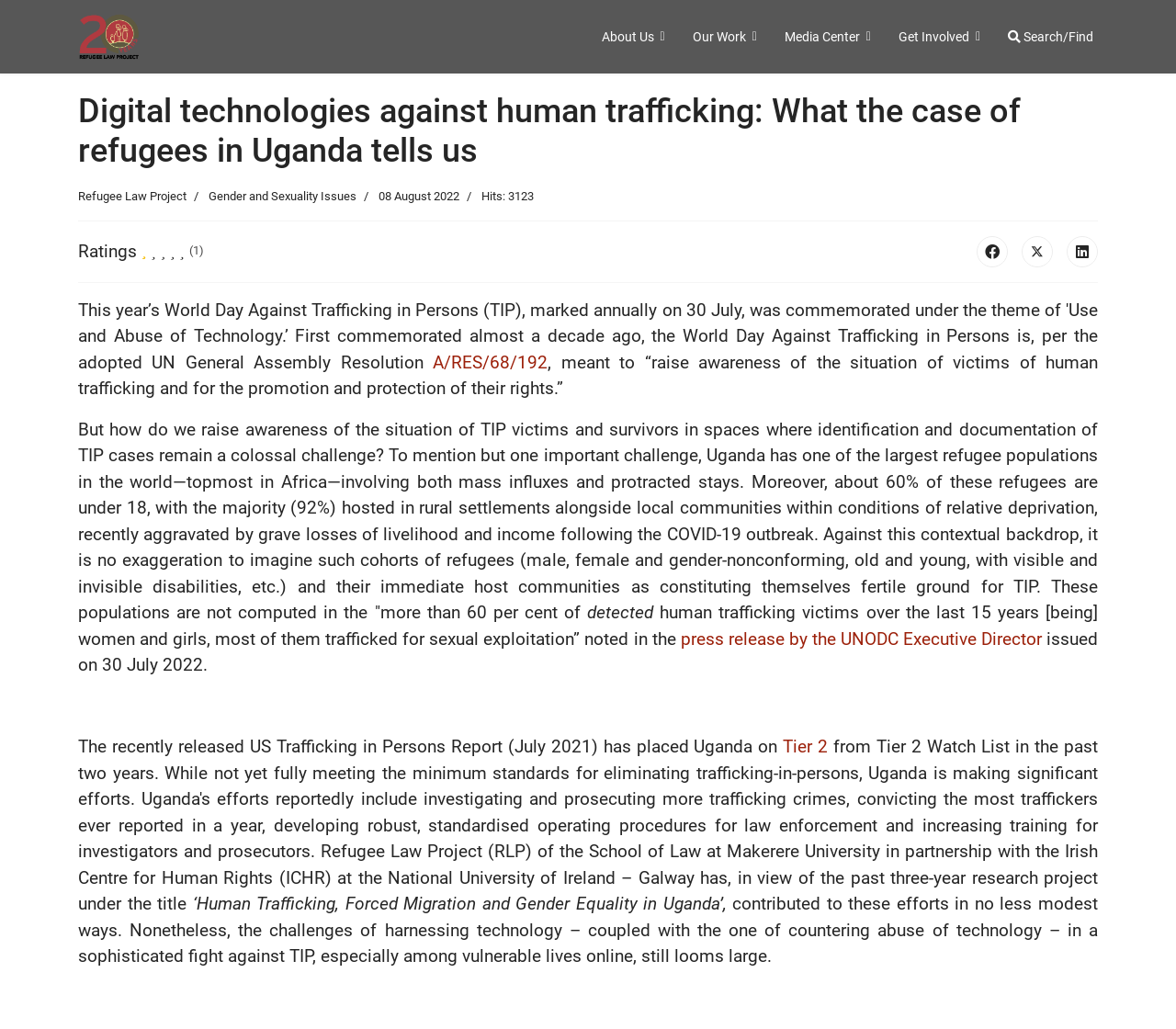Given the element description Gender and Sexuality Issues, identify the bounding box coordinates for the UI element on the webpage screenshot. The format should be (top-left x, top-left y, bottom-right x, bottom-right y), with values between 0 and 1.

[0.177, 0.184, 0.303, 0.198]